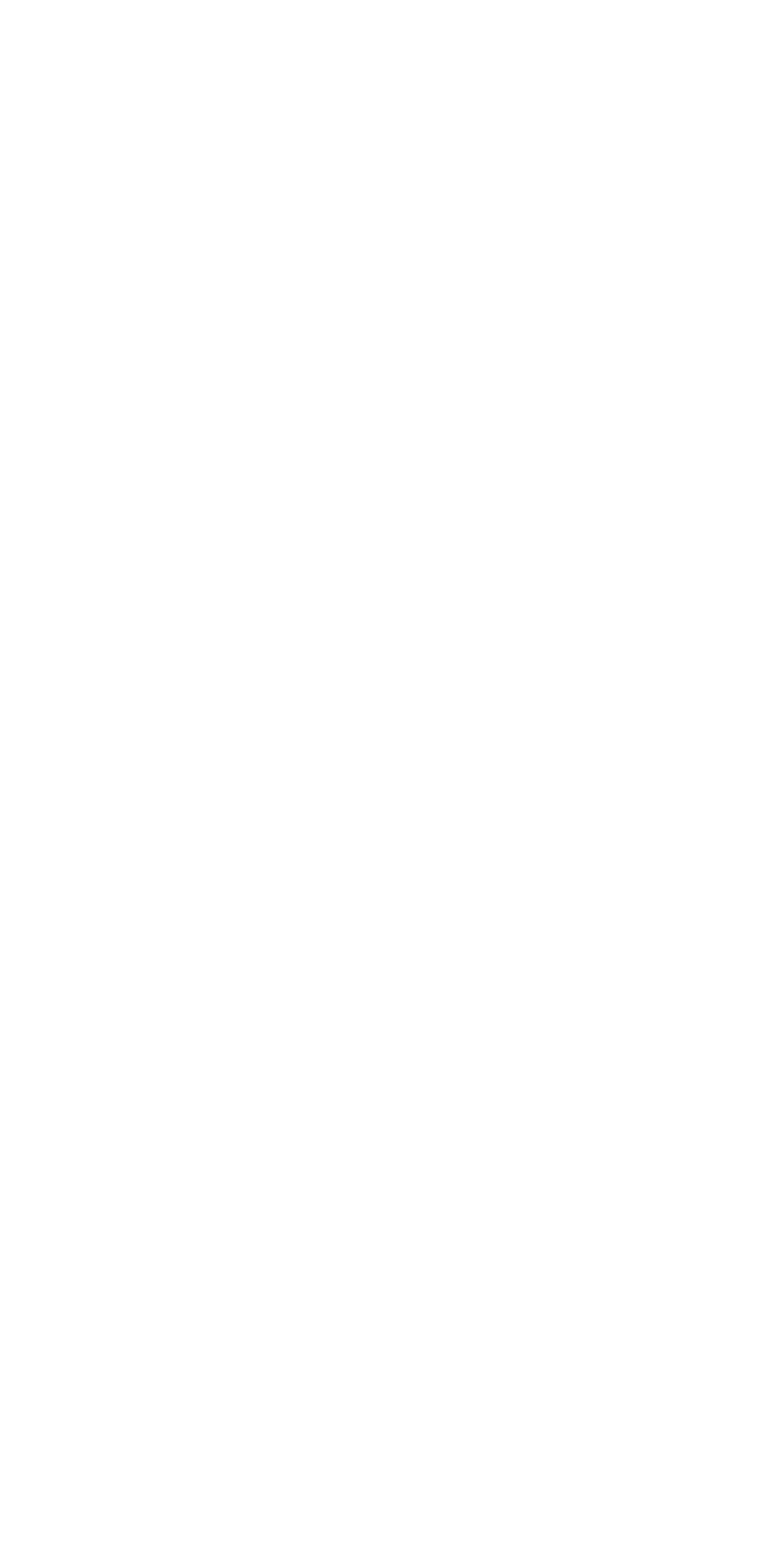Pinpoint the bounding box coordinates for the area that should be clicked to perform the following instruction: "Learn about Video Customer Support Platform".

[0.038, 0.055, 0.687, 0.081]